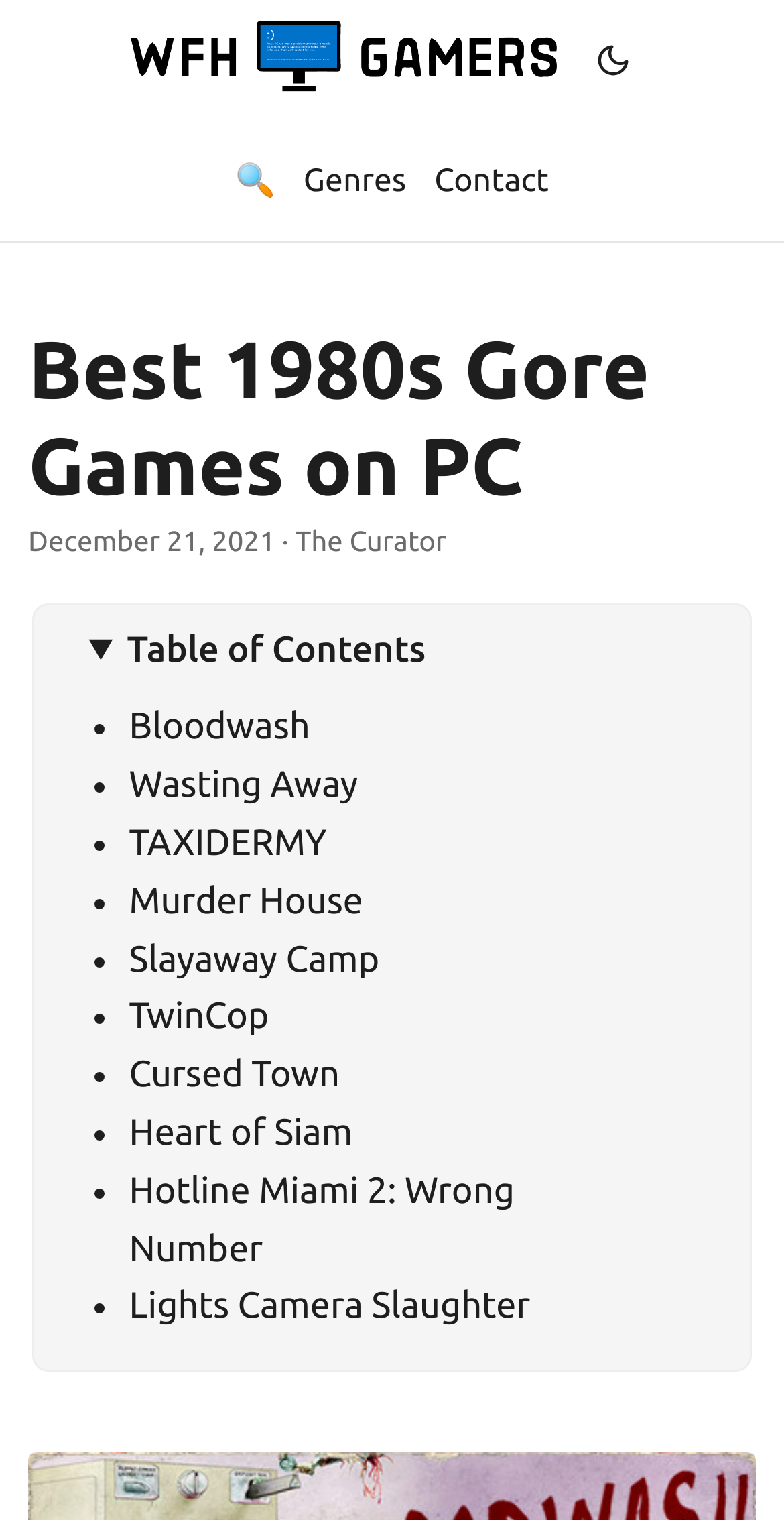Identify the bounding box for the UI element specified in this description: "Wasting Away". The coordinates must be four float numbers between 0 and 1, formatted as [left, top, right, bottom].

[0.165, 0.503, 0.457, 0.53]